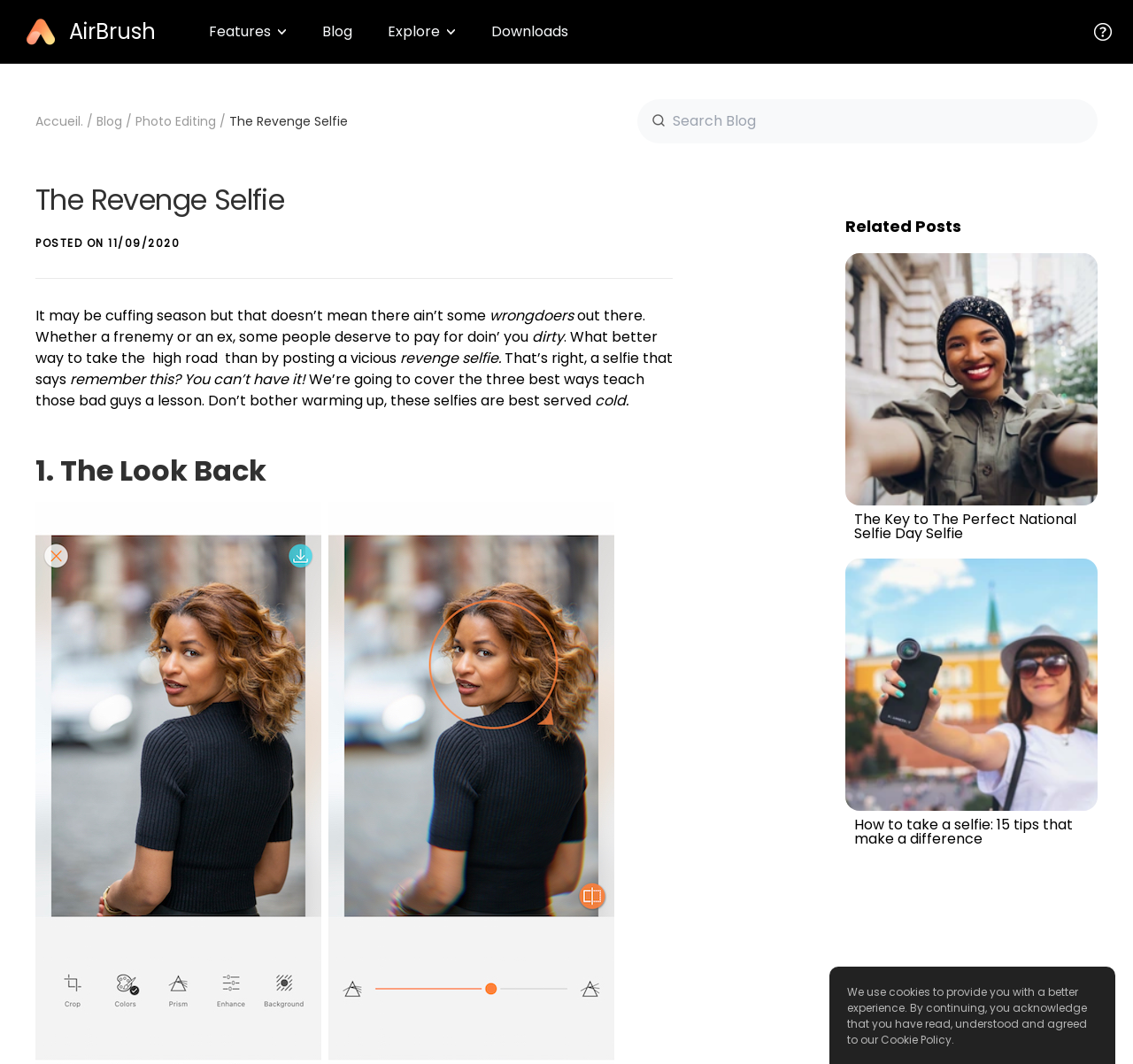Please identify the bounding box coordinates of the clickable region that I should interact with to perform the following instruction: "Visit Aldborough Primary School website". The coordinates should be expressed as four float numbers between 0 and 1, i.e., [left, top, right, bottom].

None